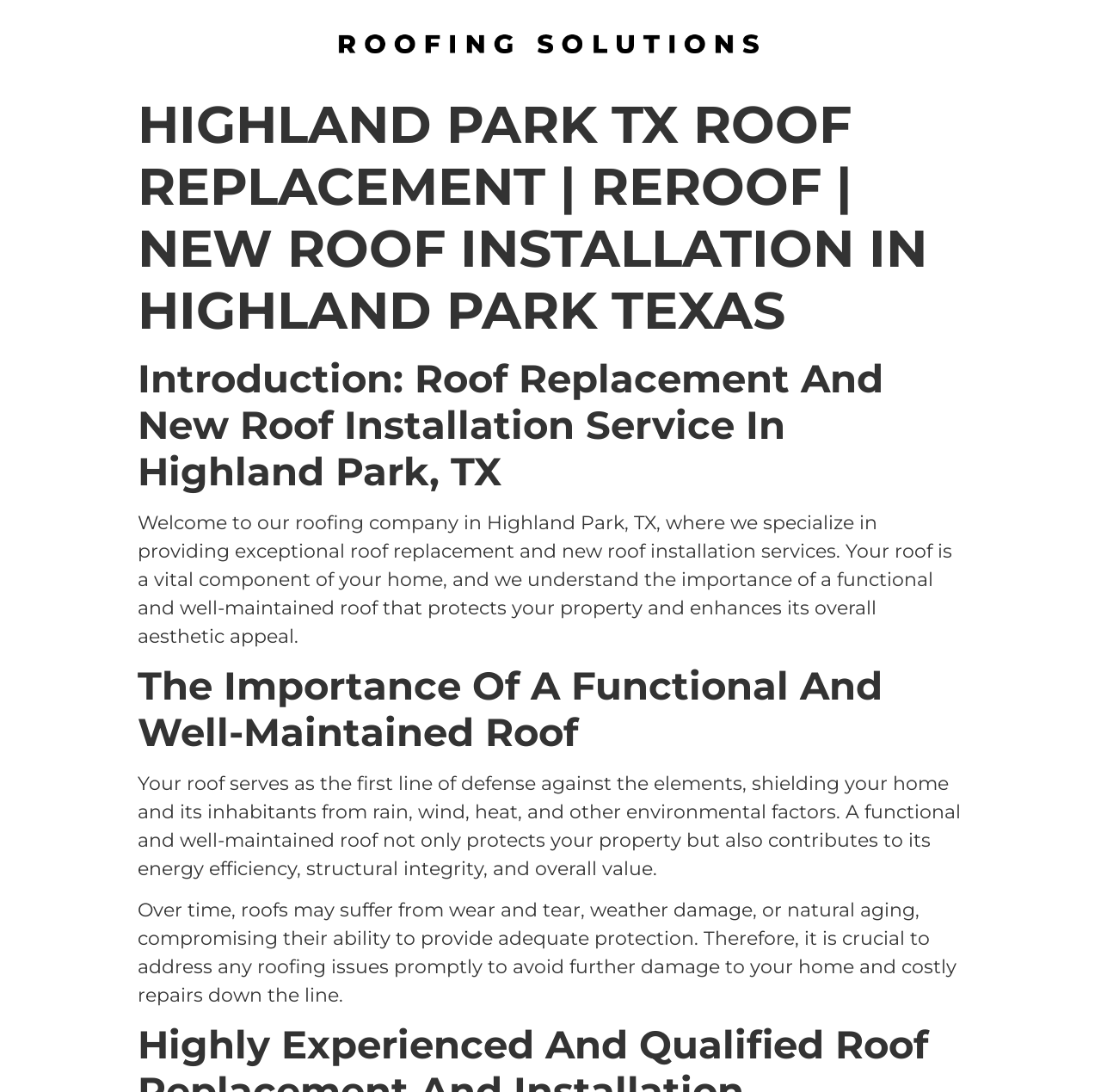What is the purpose of a roof?
Look at the image and provide a detailed response to the question.

According to the webpage, a roof serves as the first line of defense against the elements, shielding your home and its inhabitants from rain, wind, heat, and other environmental factors, as stated in the section 'The Importance Of A Functional And Well-Maintained Roof'.